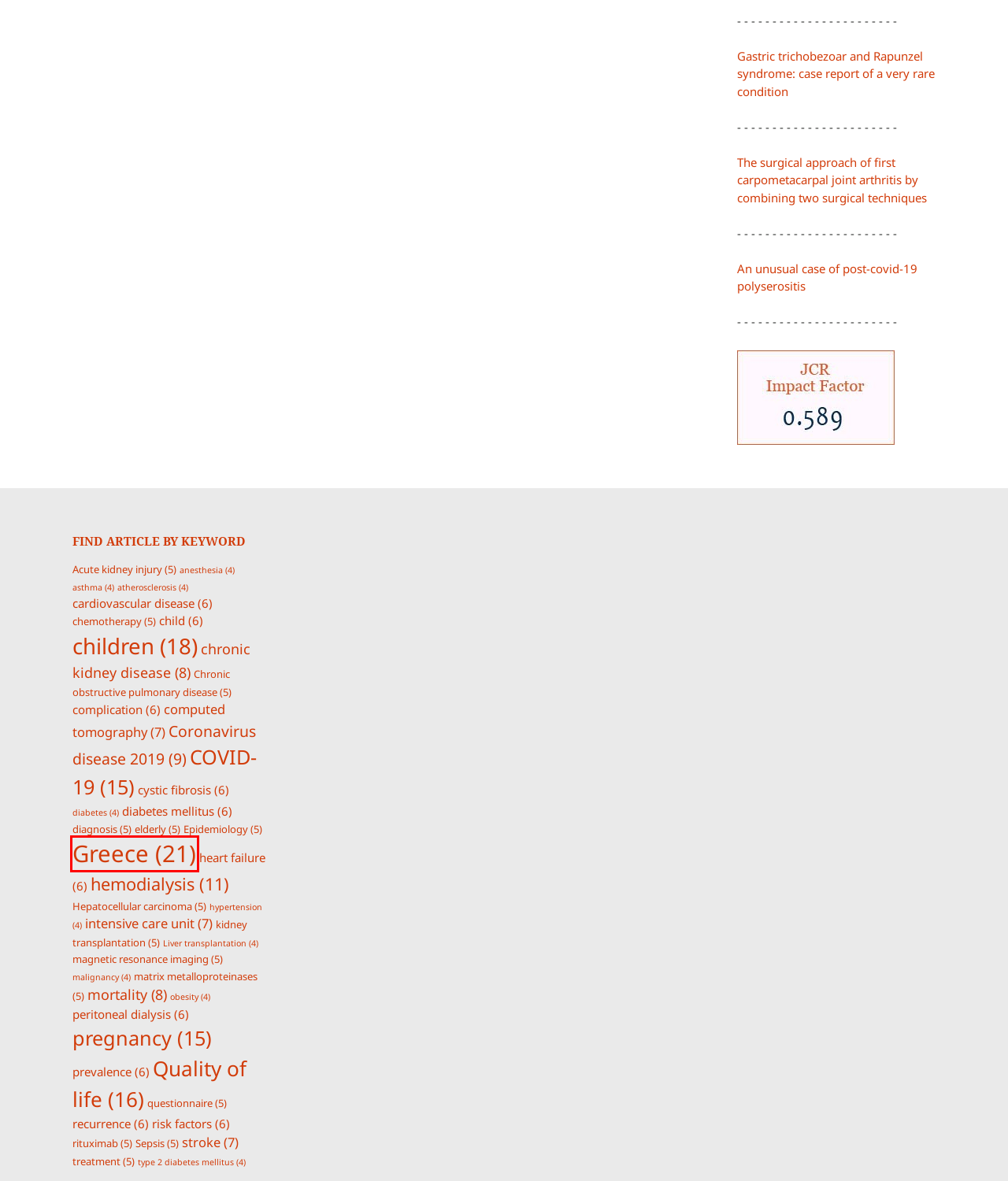You have a screenshot showing a webpage with a red bounding box around a UI element. Choose the webpage description that best matches the new page after clicking the highlighted element. Here are the options:
A. matrix metalloproteinases – hippokratia.gr
B. malignancy – hippokratia.gr
C. obesity – hippokratia.gr
D. Greece – hippokratia.gr
E. Liver transplantation – hippokratia.gr
F. diabetes – hippokratia.gr
G. kidney transplantation – hippokratia.gr
H. asthma – hippokratia.gr

D